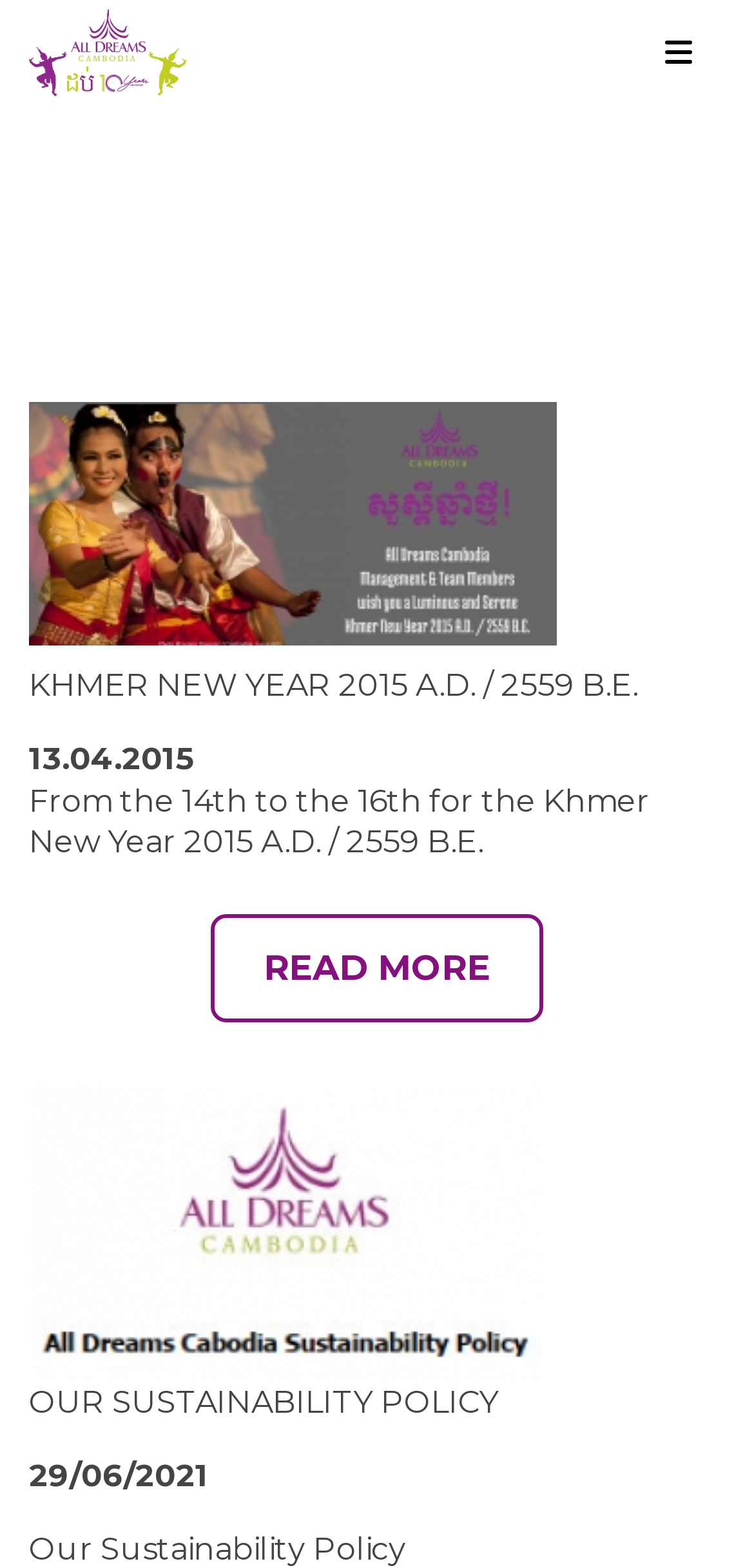How many figures are on the webpage?
Look at the image and provide a short answer using one word or a phrase.

2